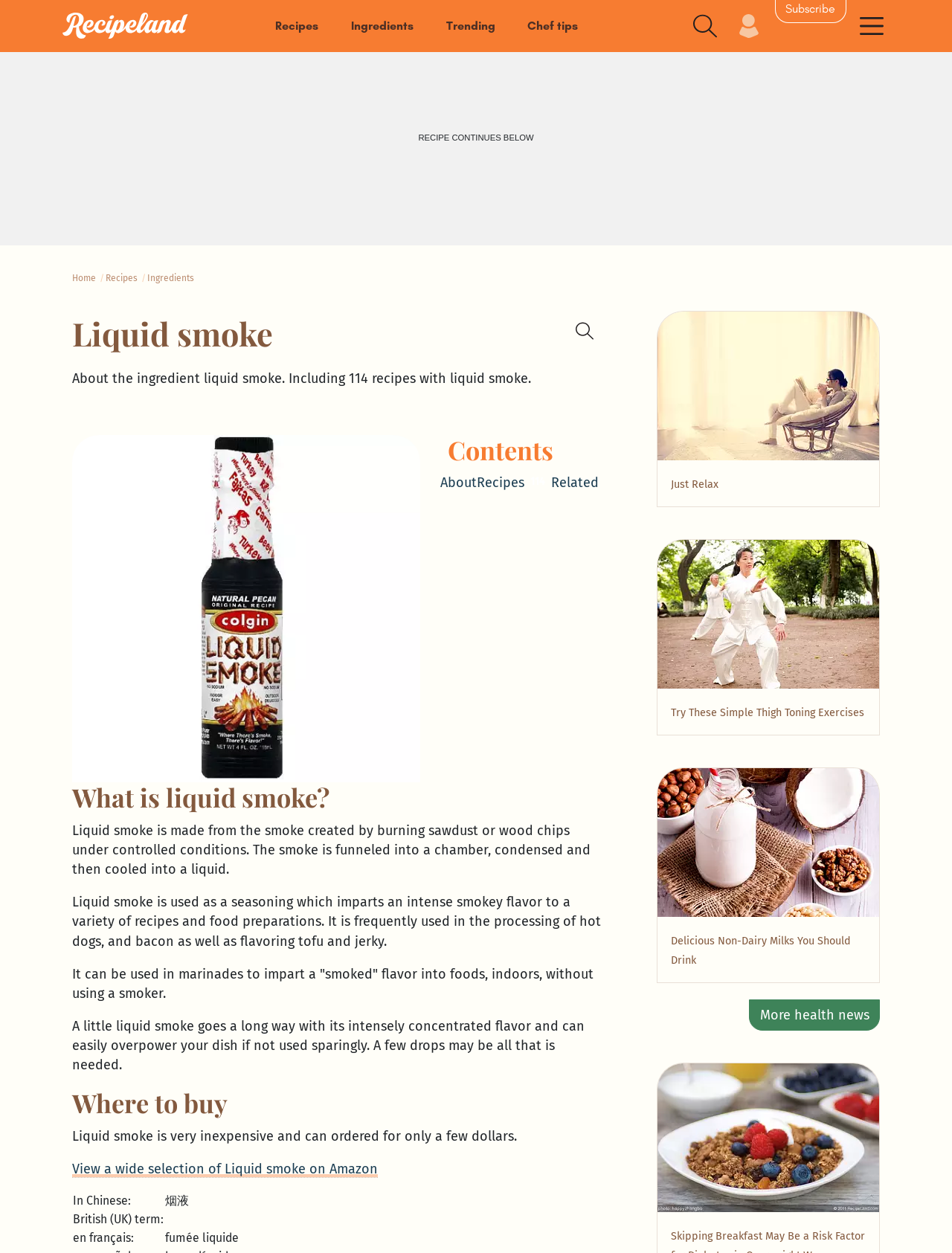From the element description: "parent_node: Subscribe title="Toggle menu"", extract the bounding box coordinates of the UI element. The coordinates should be expressed as four float numbers between 0 and 1, in the order [left, top, right, bottom].

[0.897, 0.006, 0.935, 0.035]